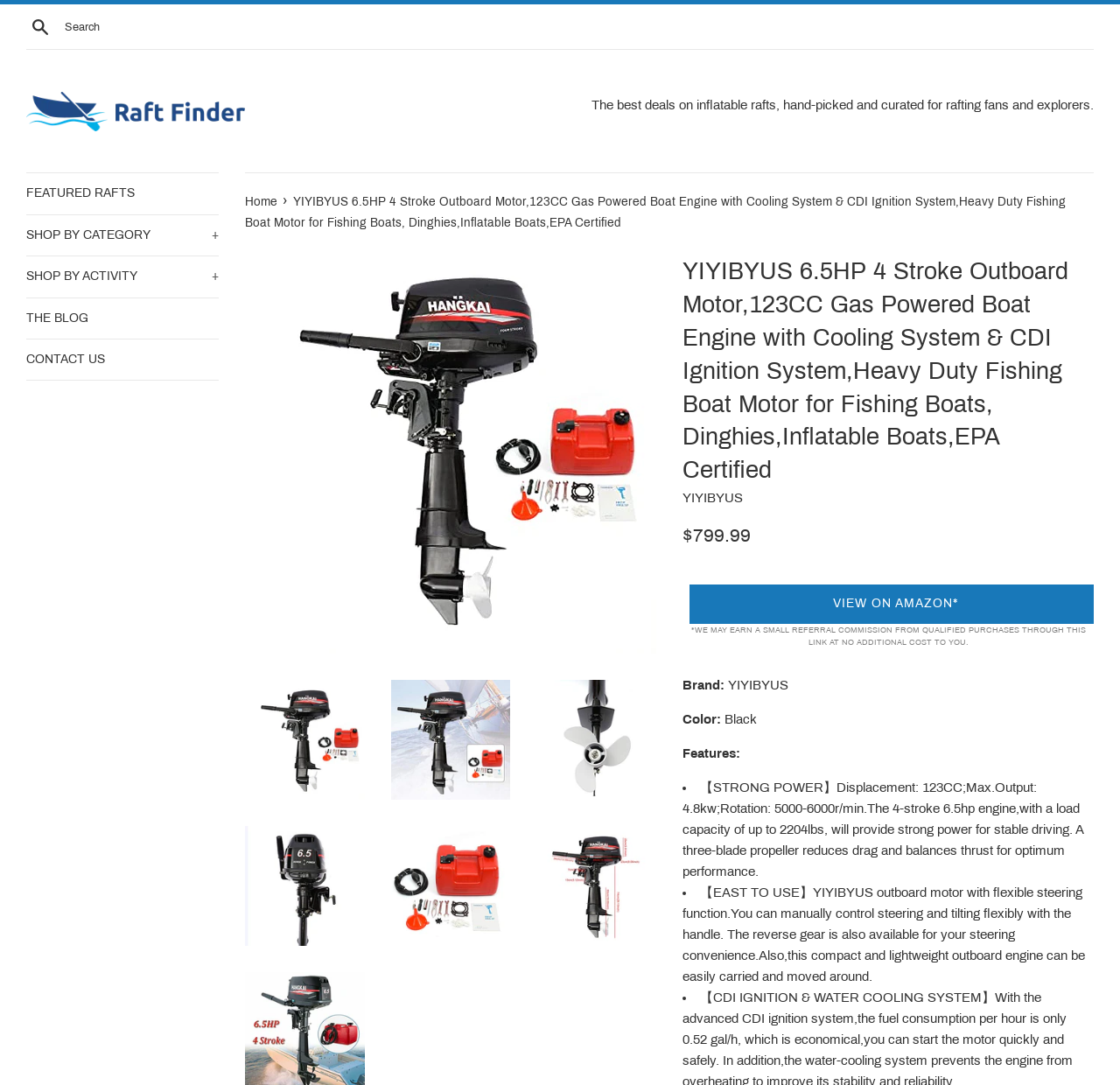Locate the bounding box coordinates of the element I should click to achieve the following instruction: "Search for something".

[0.023, 0.01, 0.195, 0.039]